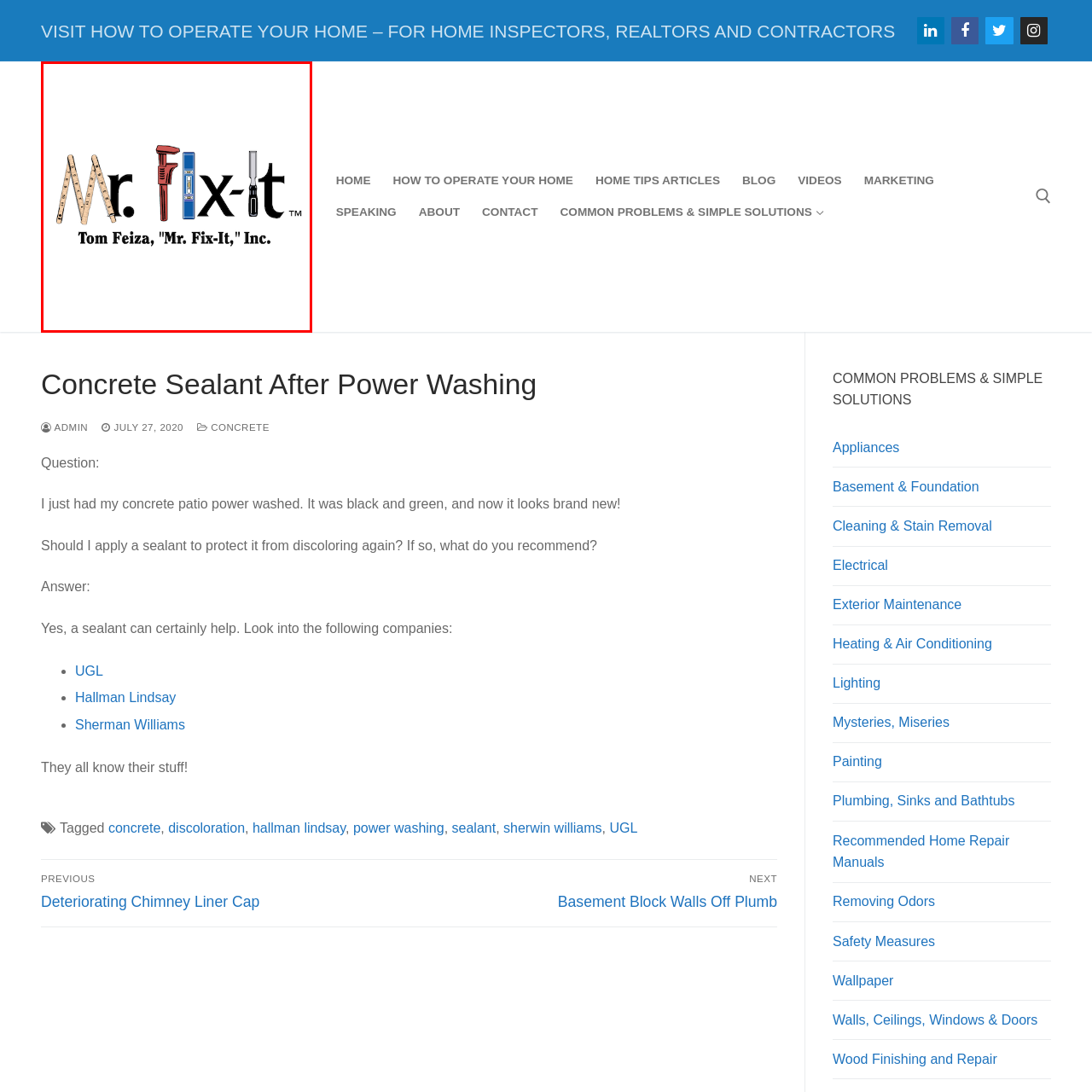What tools are incorporated into the logo?
View the image contained within the red box and provide a one-word or short-phrase answer to the question.

Wrench, level, and chisel